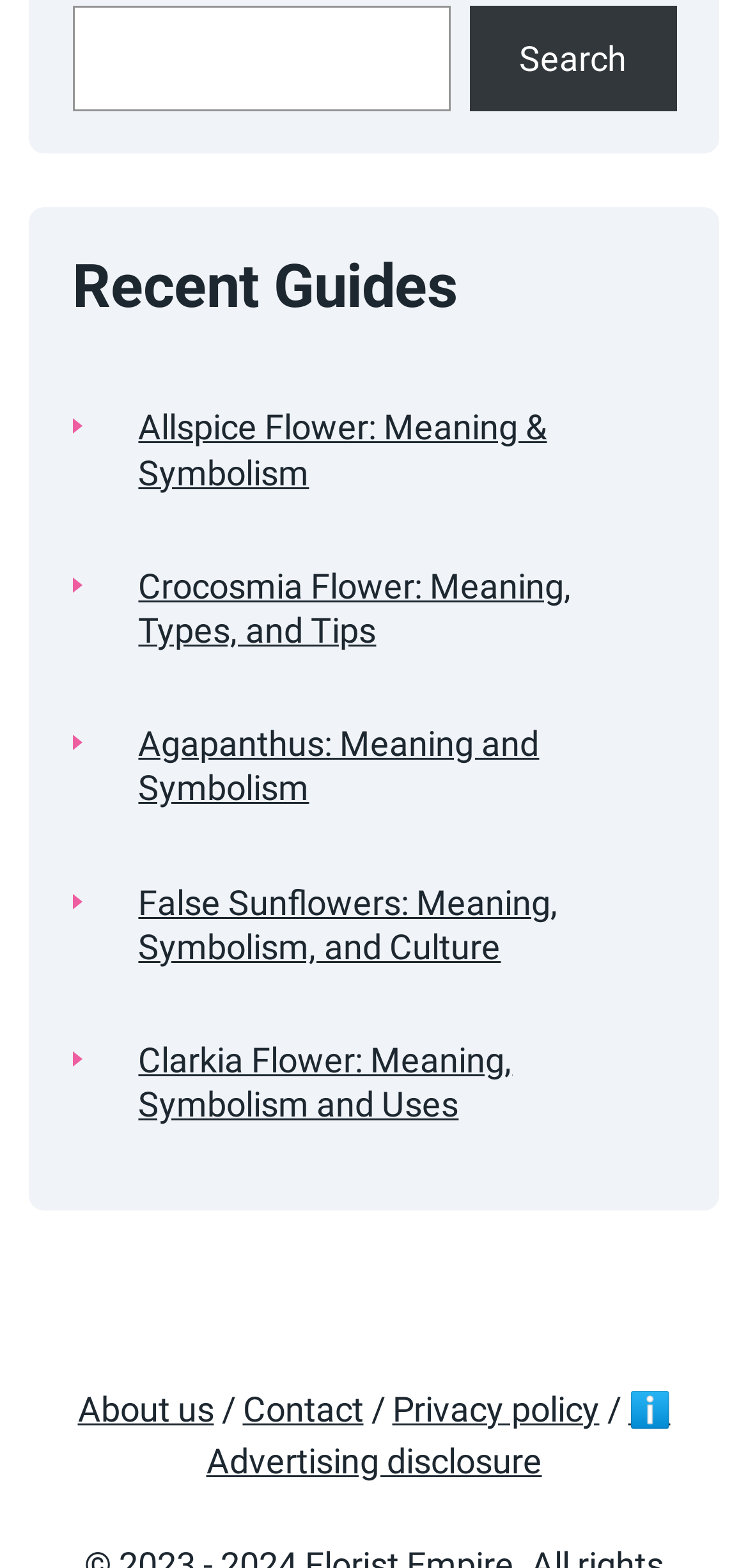Show me the bounding box coordinates of the clickable region to achieve the task as per the instruction: "Read the Privacy policy".

[0.524, 0.886, 0.801, 0.911]